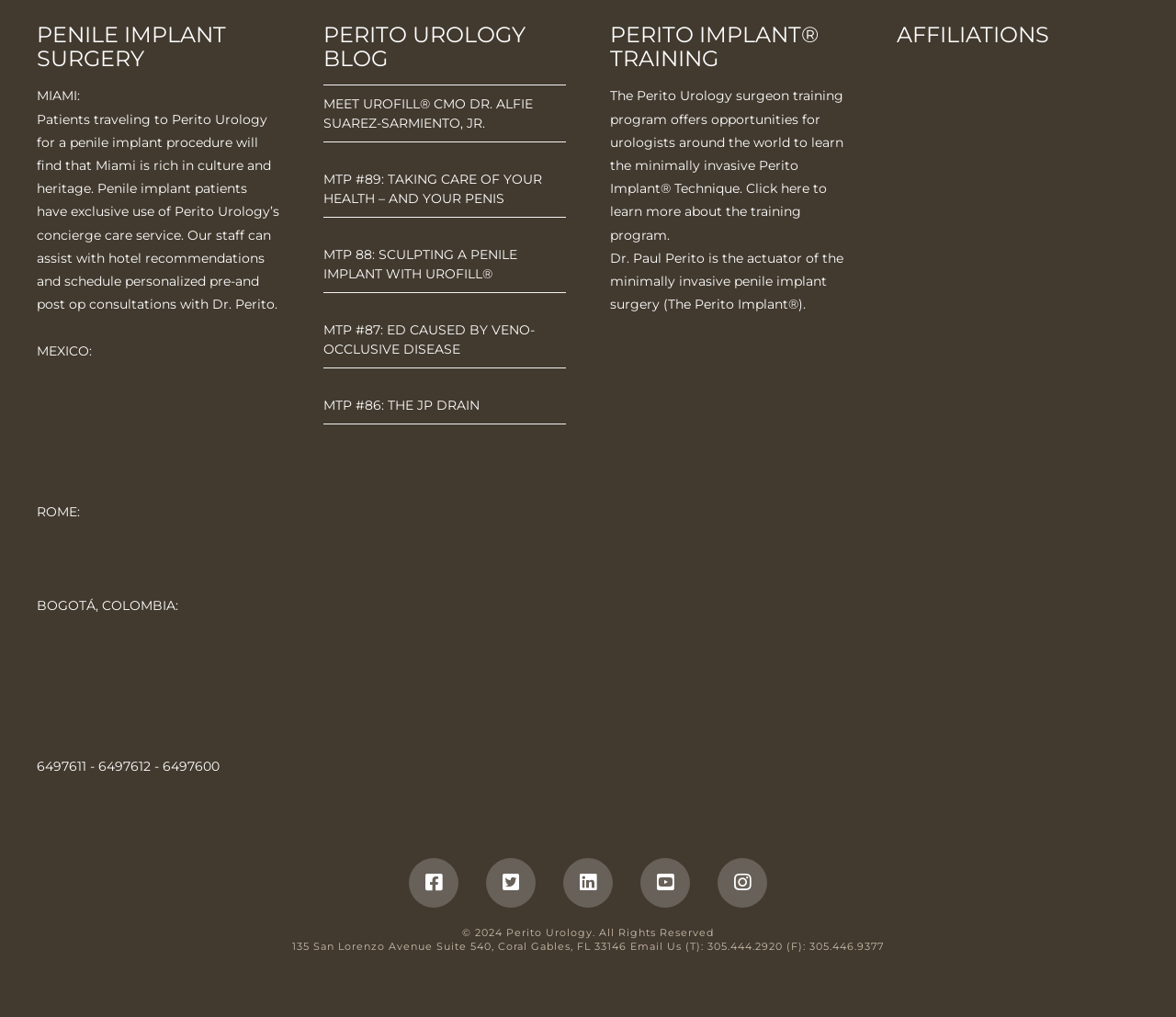Find the bounding box coordinates of the element to click in order to complete the given instruction: "View the 'AFFILIATIONS' section."

[0.762, 0.022, 0.969, 0.046]